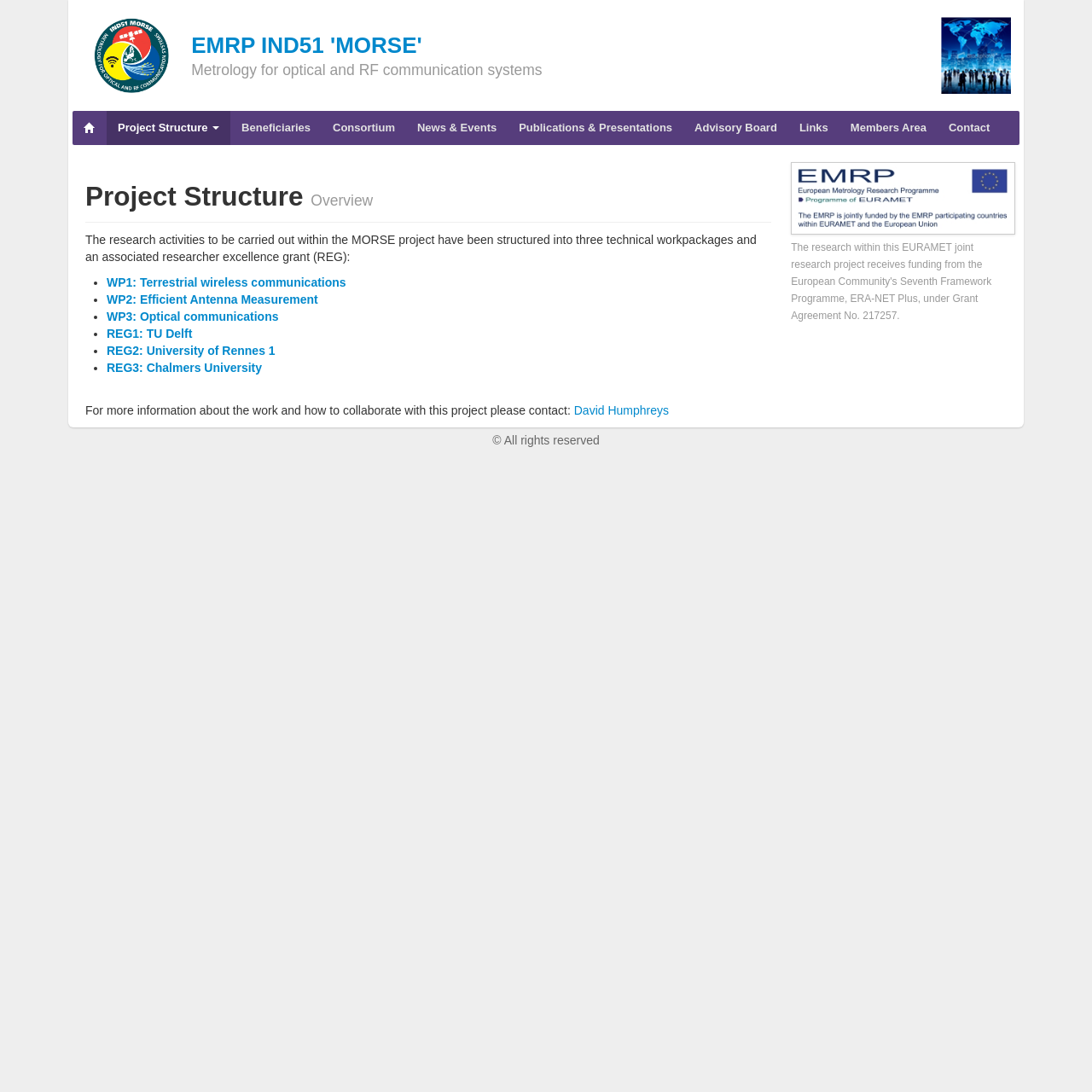Find the bounding box coordinates of the UI element according to this description: "REG3: Chalmers University".

[0.098, 0.33, 0.24, 0.343]